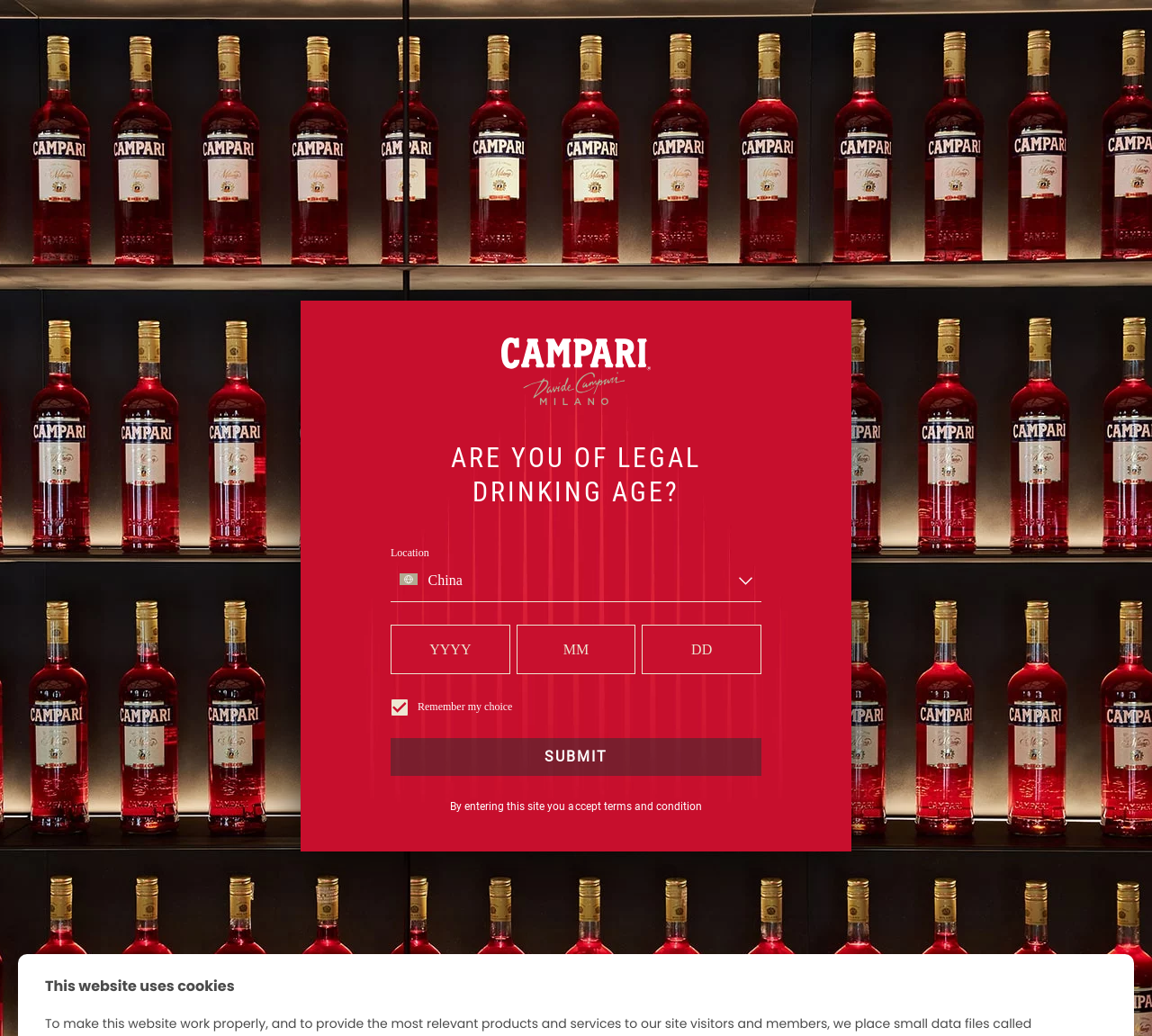Please determine the bounding box coordinates of the section I need to click to accomplish this instruction: "Select your location".

[0.339, 0.527, 0.372, 0.54]